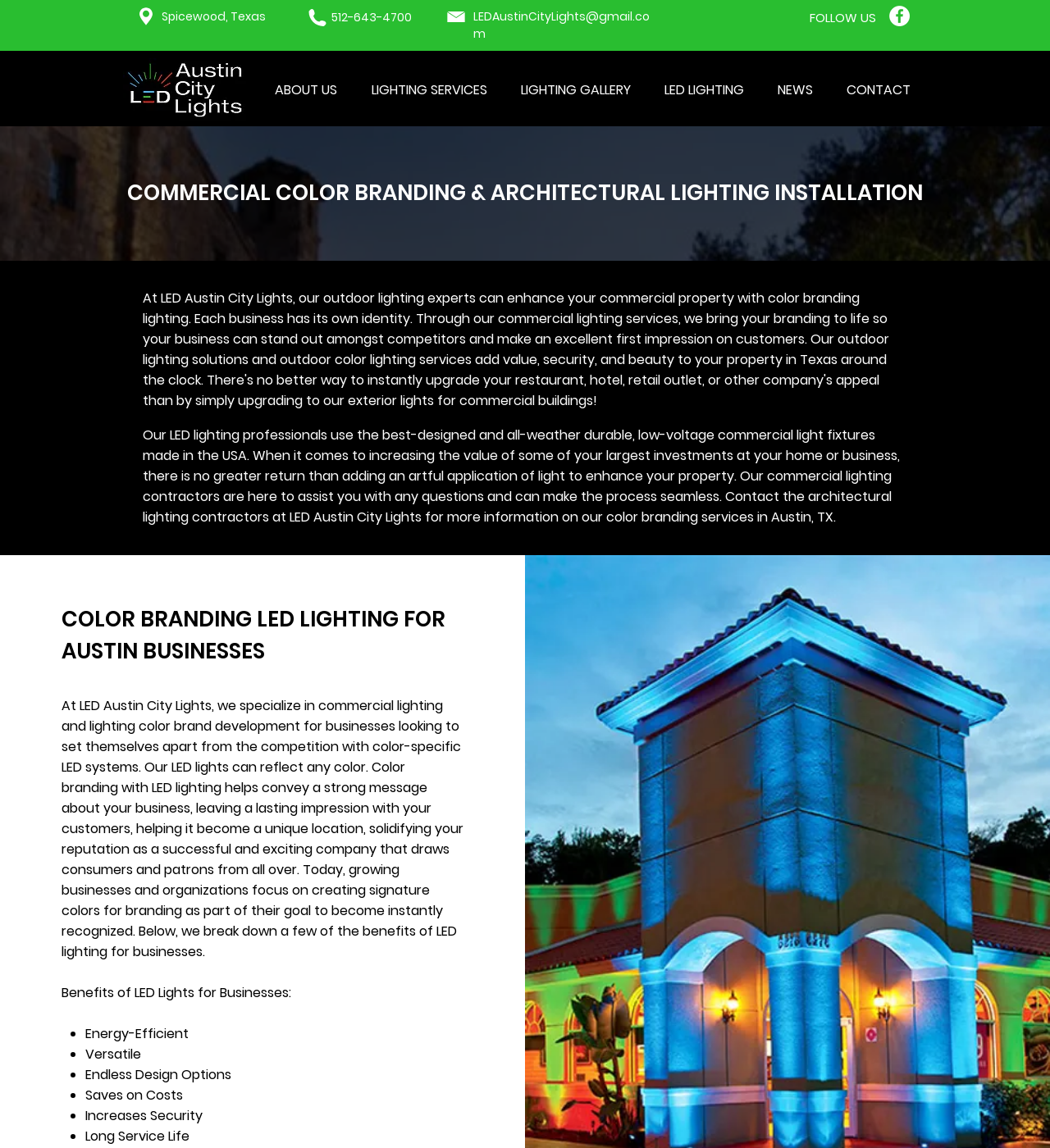Identify the bounding box of the UI element described as follows: "LIGHTING GALLERY". Provide the coordinates as four float numbers in the range of 0 to 1 [left, top, right, bottom].

[0.48, 0.064, 0.616, 0.092]